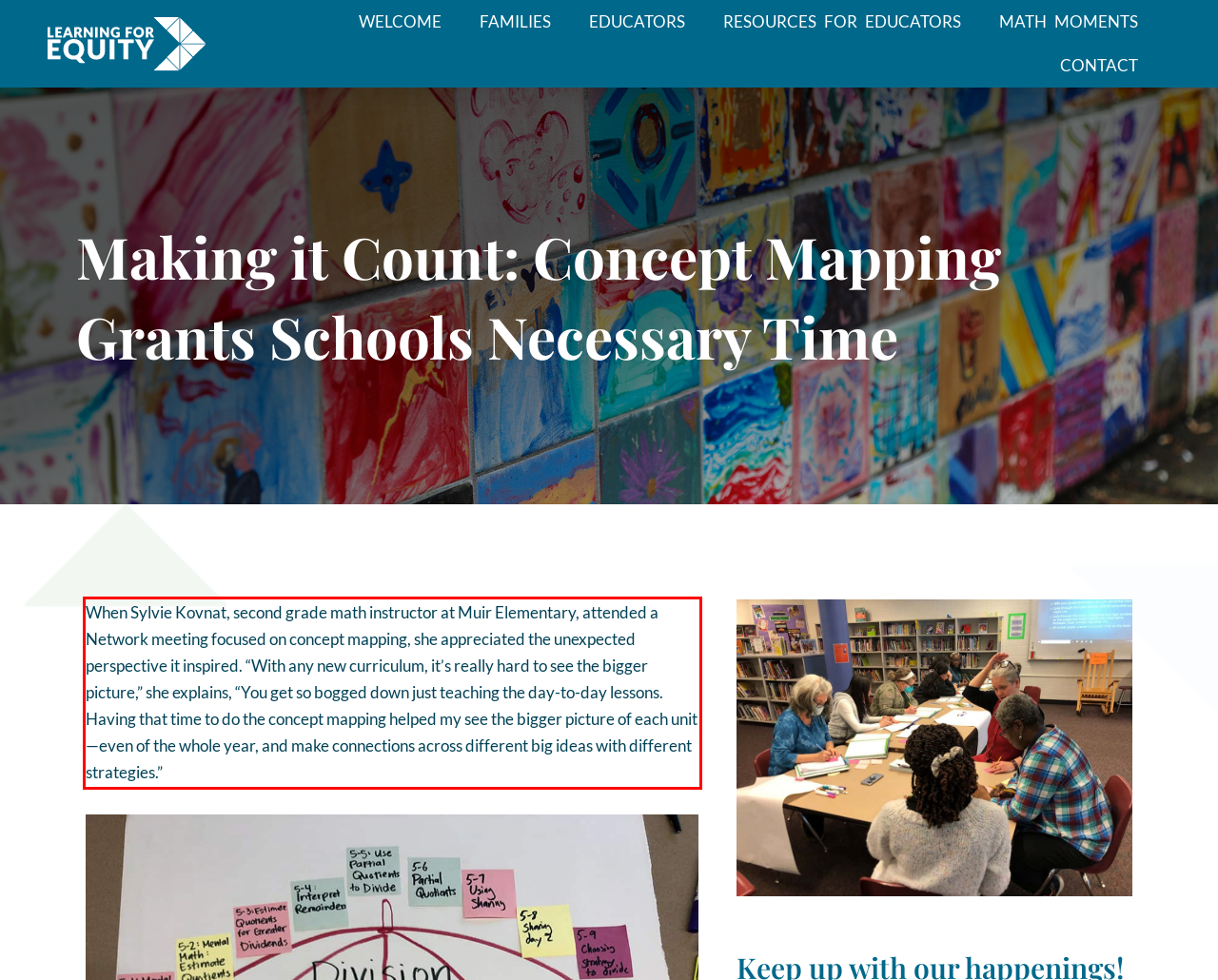You are presented with a screenshot containing a red rectangle. Extract the text found inside this red bounding box.

When Sylvie Kovnat, second grade math instructor at Muir Elementary, attended a Network meeting focused on concept mapping, she appreciated the unexpected perspective it inspired. “With any new curriculum, it’s really hard to see the bigger picture,” she explains, “You get so bogged down just teaching the day-to-day lessons. Having that time to do the concept mapping helped my see the bigger picture of each unit—even of the whole year, and make connections across different big ideas with different strategies.”